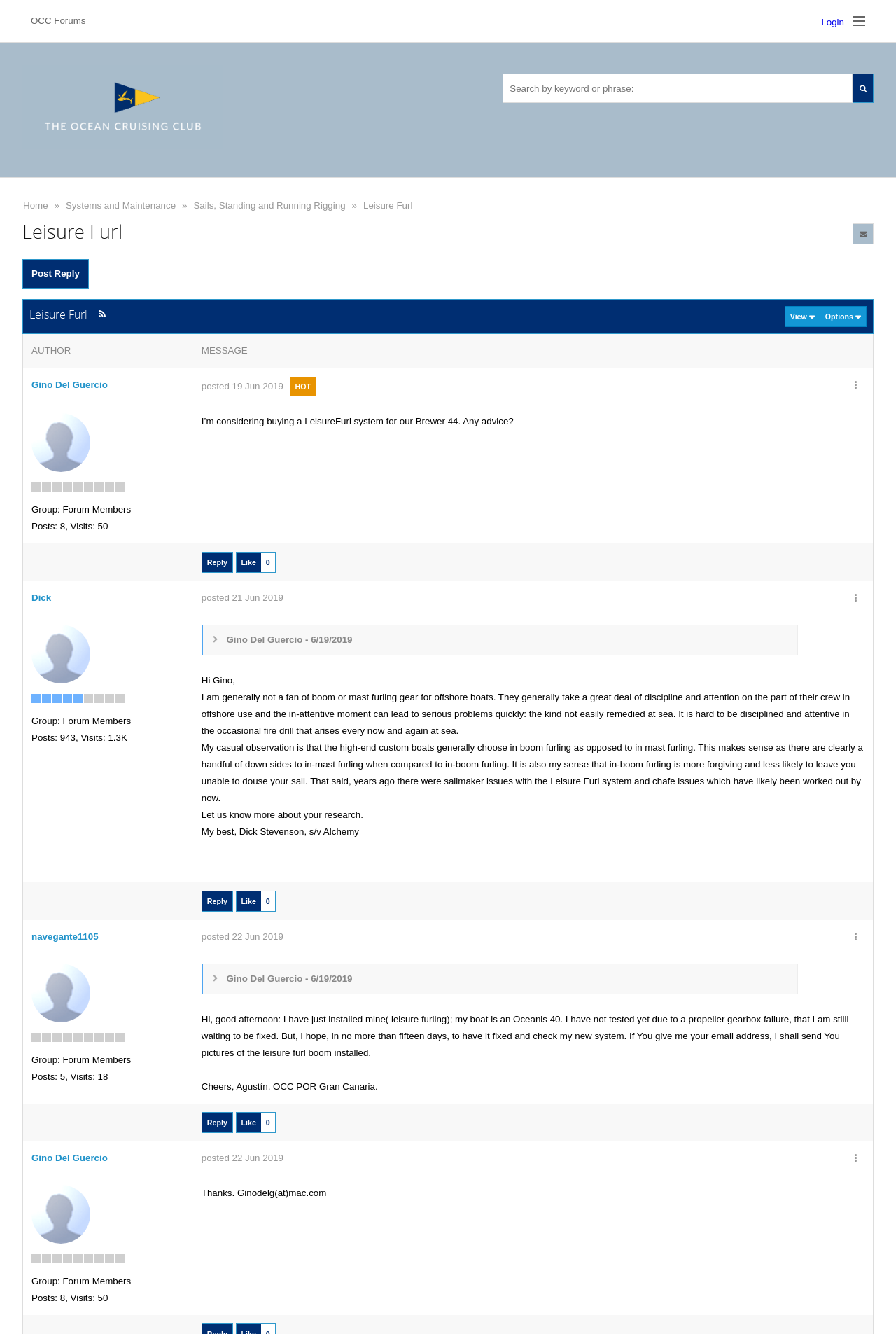Locate the bounding box coordinates of the clickable area to execute the instruction: "Click on the 'Post Reply' button". Provide the coordinates as four float numbers between 0 and 1, represented as [left, top, right, bottom].

[0.025, 0.194, 0.099, 0.216]